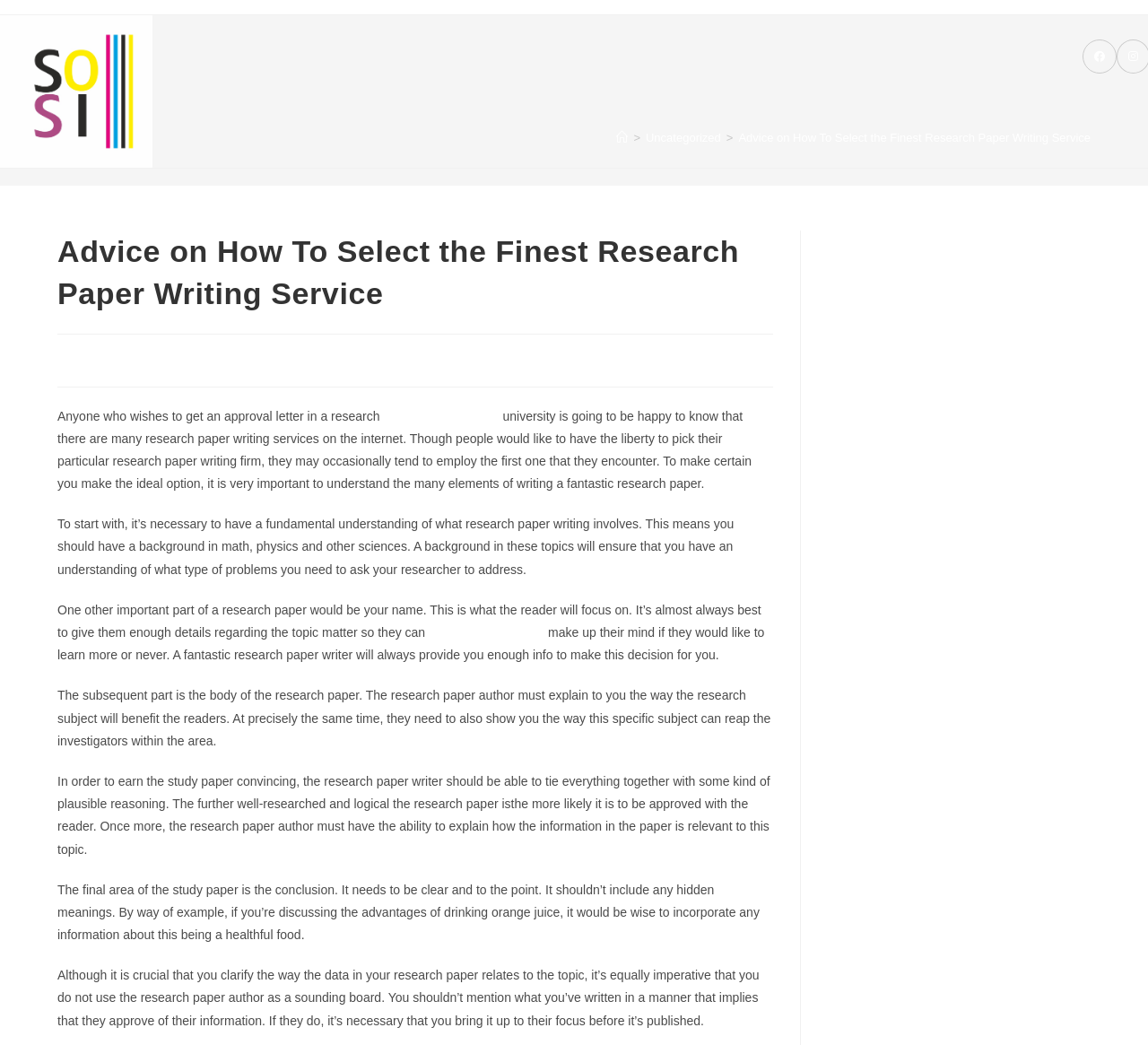What is the date of publication of the current post?
Use the information from the image to give a detailed answer to the question.

I found the answer by examining the section below the post title, where I saw a text with the date 'April 30, 2021', which indicates the date of publication of the current post.